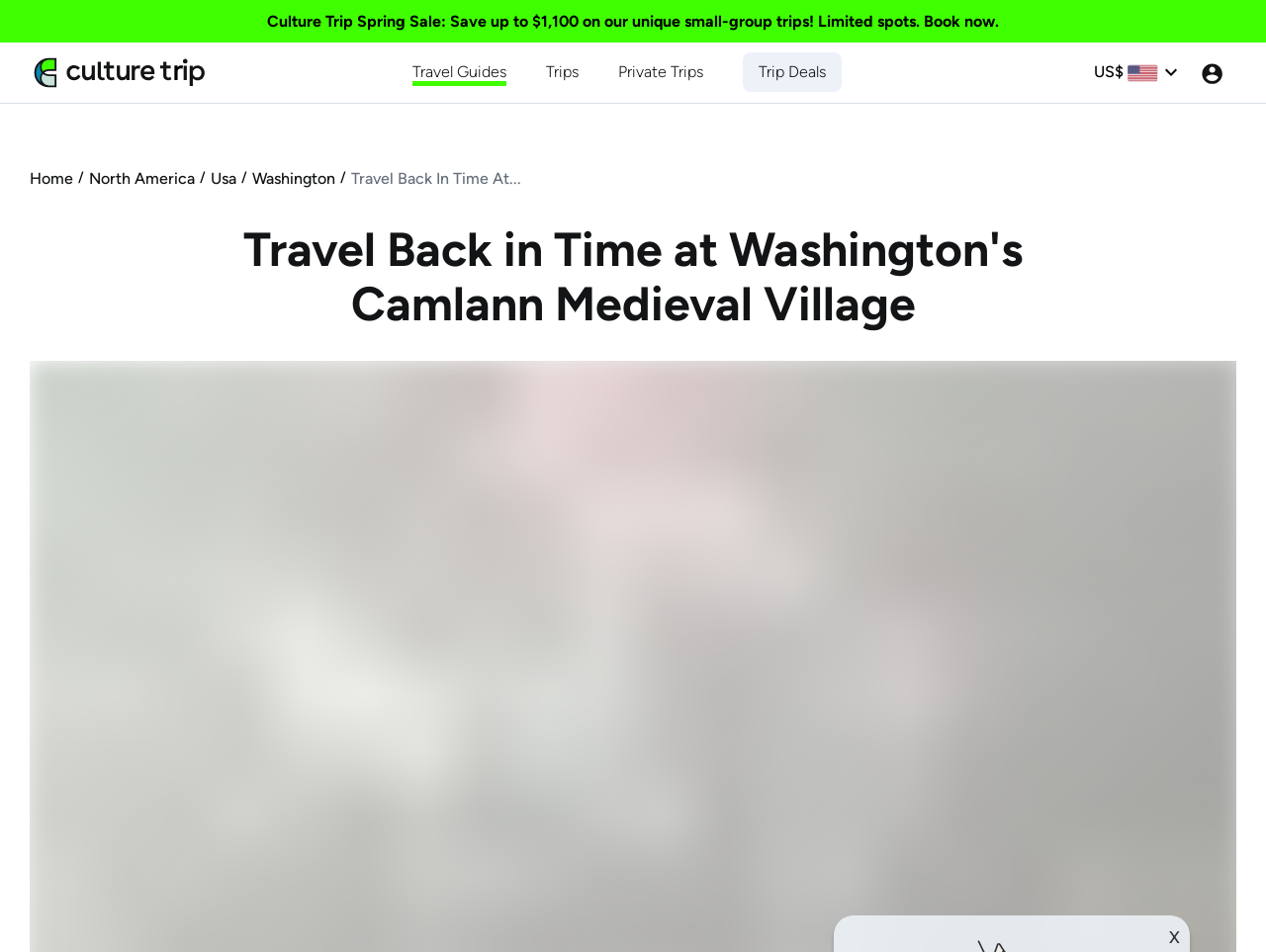Examine the screenshot and answer the question in as much detail as possible: What is the currency symbol used on this webpage?

I looked for the currency symbol on the webpage and found it next to the currency icon. The symbol is 'US$'.